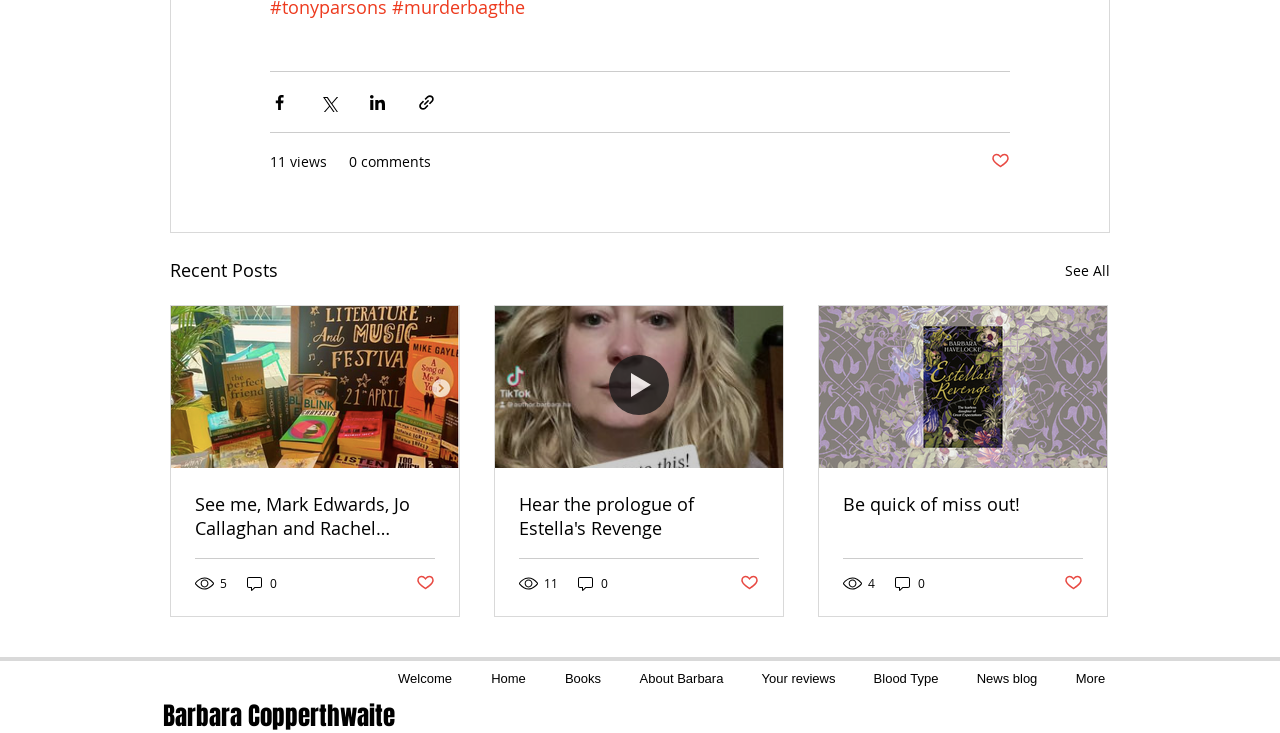Answer the following query with a single word or phrase:
What is the title of the first article?

Not specified